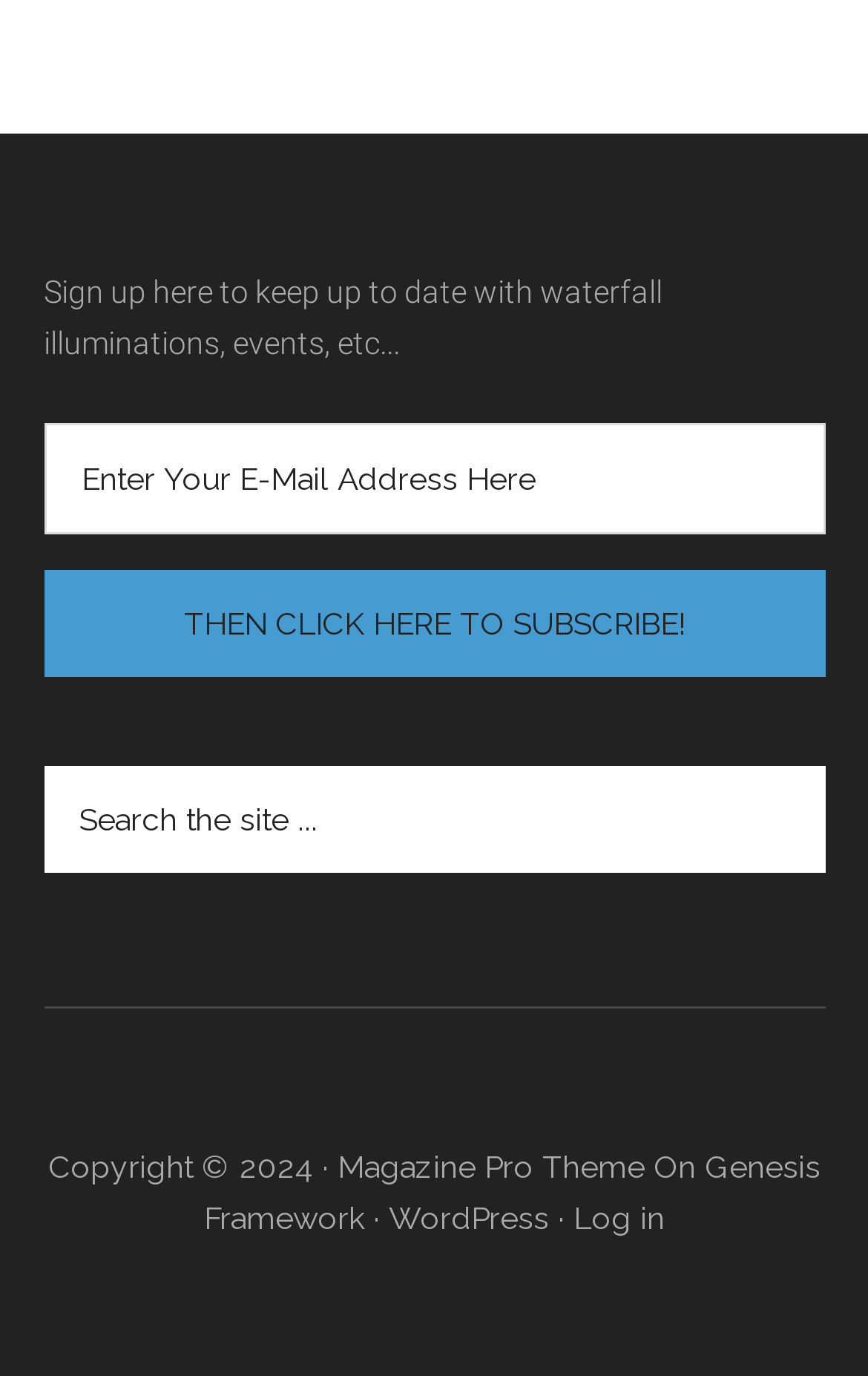Provide your answer to the question using just one word or phrase: What is the purpose of the textbox?

Enter email address